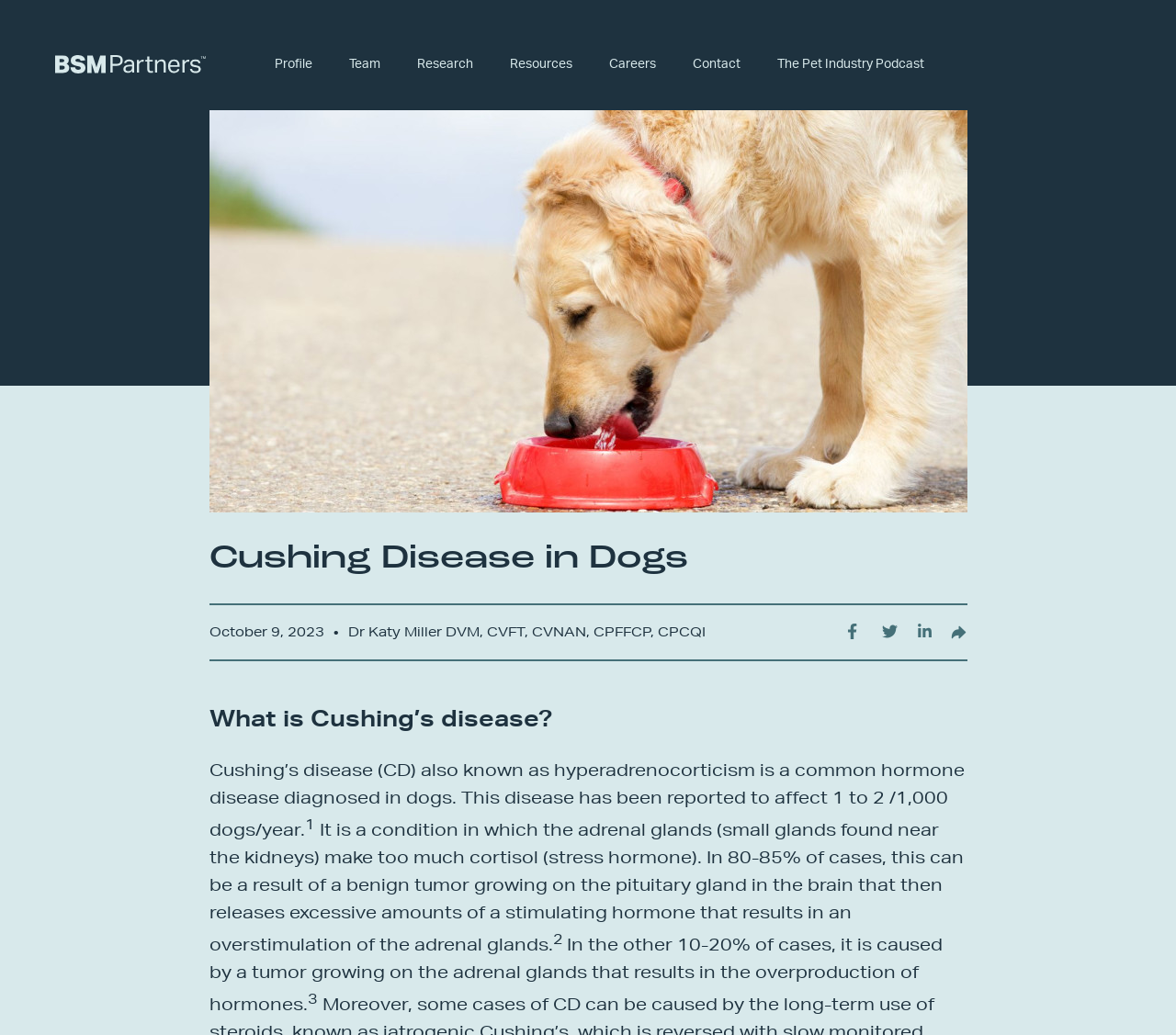Identify the bounding box coordinates of the region I need to click to complete this instruction: "Click the image".

[0.047, 0.053, 0.175, 0.071]